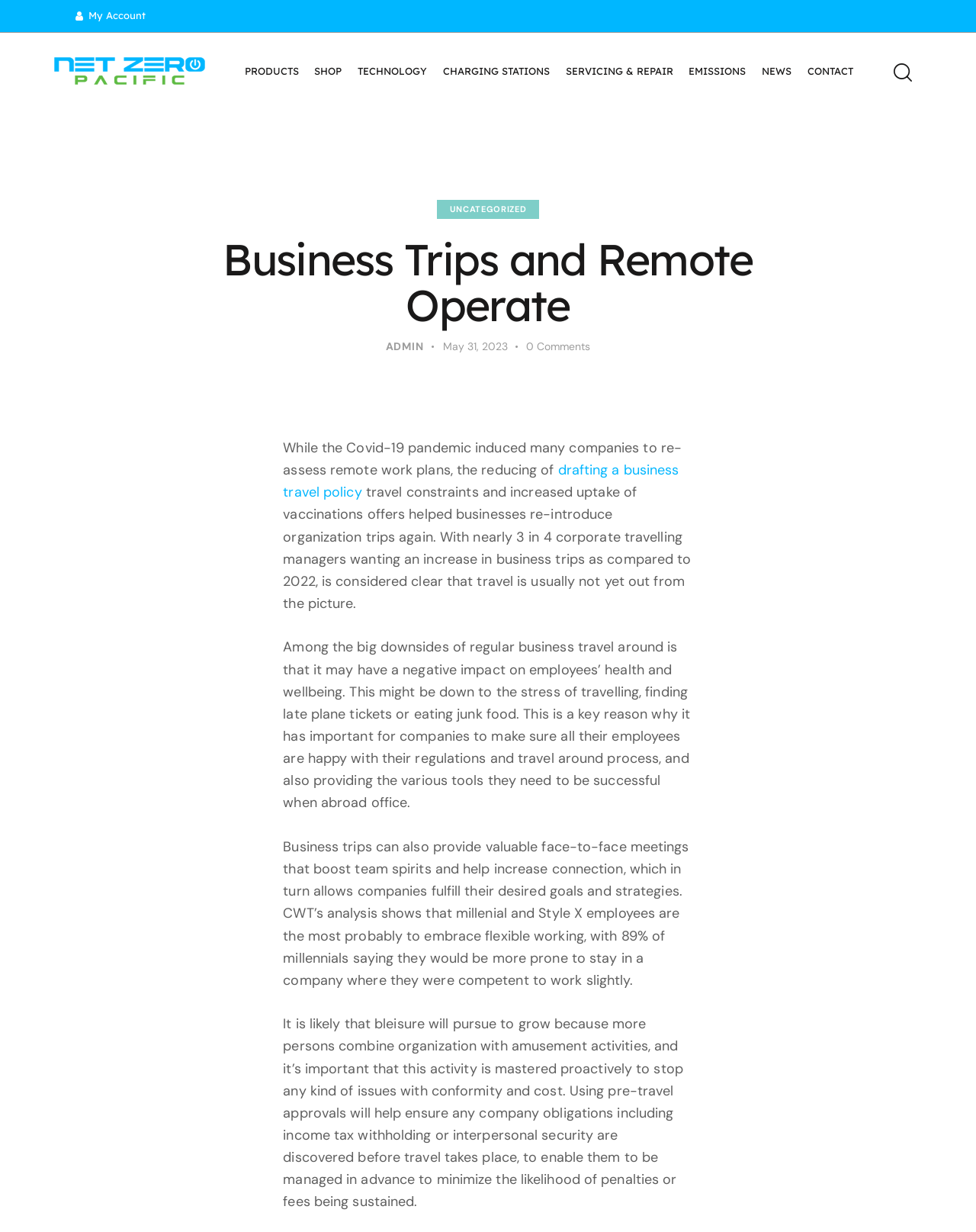Determine the bounding box coordinates of the element that should be clicked to execute the following command: "Go to My Account".

[0.07, 0.0, 0.157, 0.026]